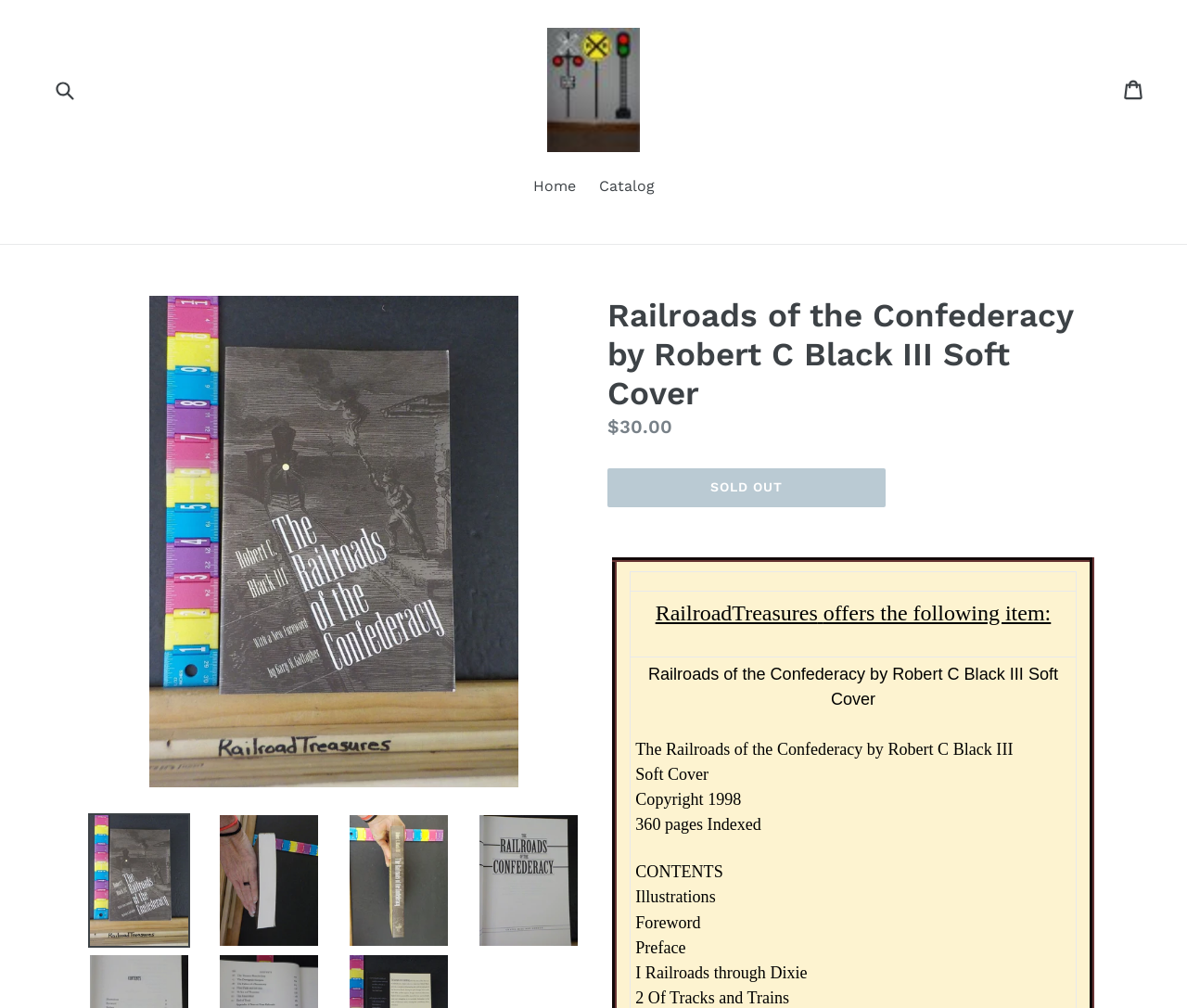Generate the title text from the webpage.

Railroads of the Confederacy by Robert C Black III Soft Cover